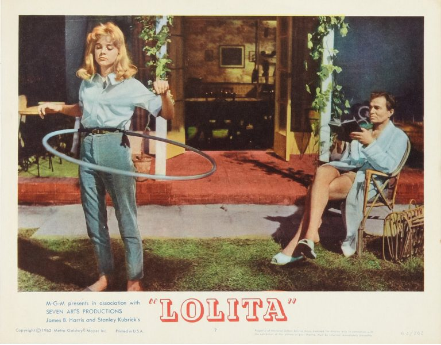Offer an in-depth caption for the image.

This still from Stanley Kubrick's film "Lolita" (1962) captures a playful yet poignant moment. In the foreground, a young woman with flowing blonde hair is engaged in a carefree activity, playfully hula-hooping. She wears a light blue blouse paired with high-waisted jeans, embodying the fashion of the era. Her stance suggests both innocence and freedom as she enjoys a sunny day.

In the background, a seated man, dressed casually in a light blue shirt and shorts, watches her with a contemplative expression, hinting at a deeper emotional undercurrent in their relationship. The setting features a verdant lawn with hints of shrubbery, leading to a cozy home entrance, suggesting a serene suburban landscape. The image invites viewers to reflect on the contrasting themes of innocence and obsession central to the film's narrative, framed beautifully by the film's vibrant color palette and meticulous composition. The title "LOLITA" is prominently displayed at the bottom, drawing attention to the film's controversial subject matter.